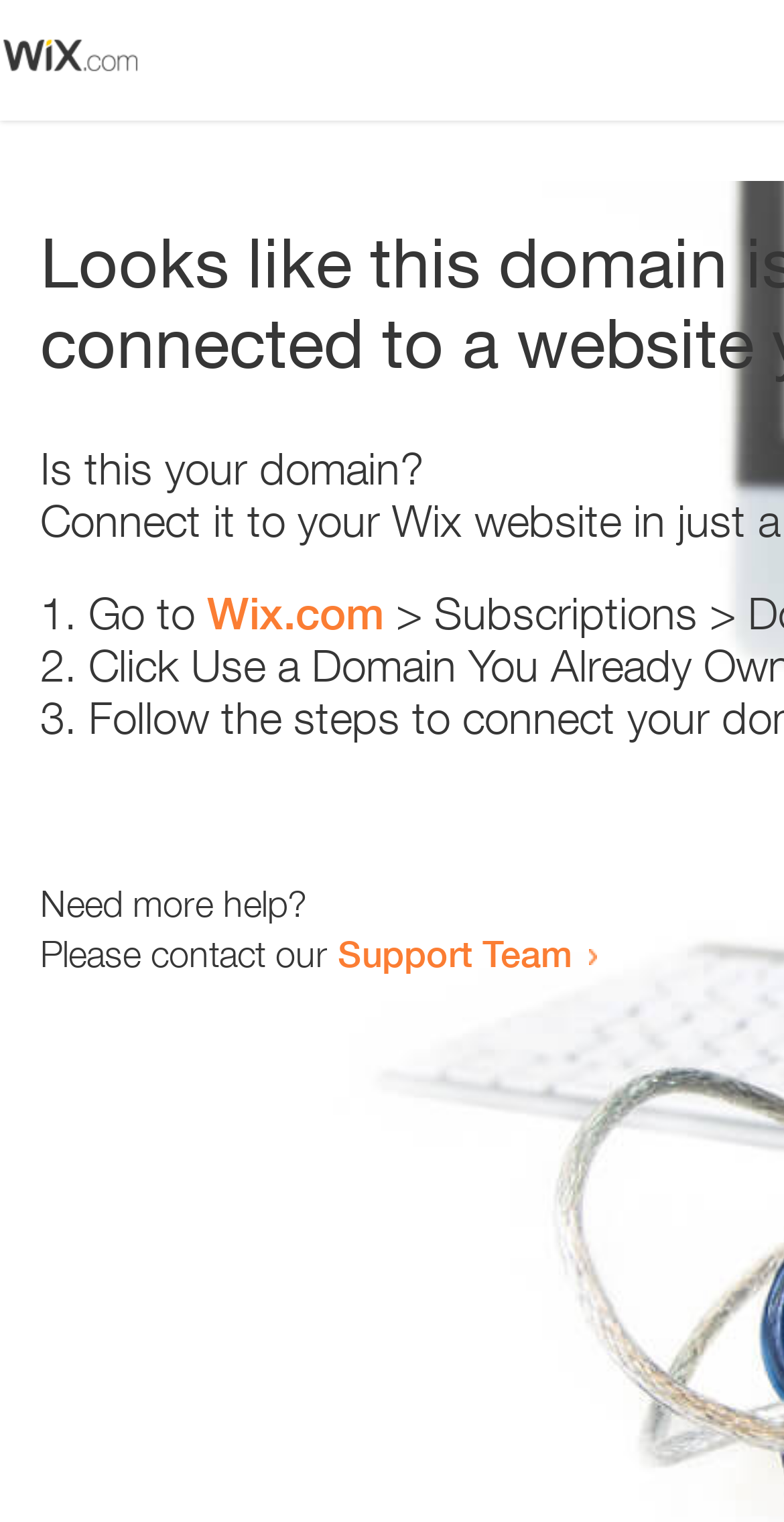Extract the main title from the webpage.

Looks like this domain isn't
connected to a website yet